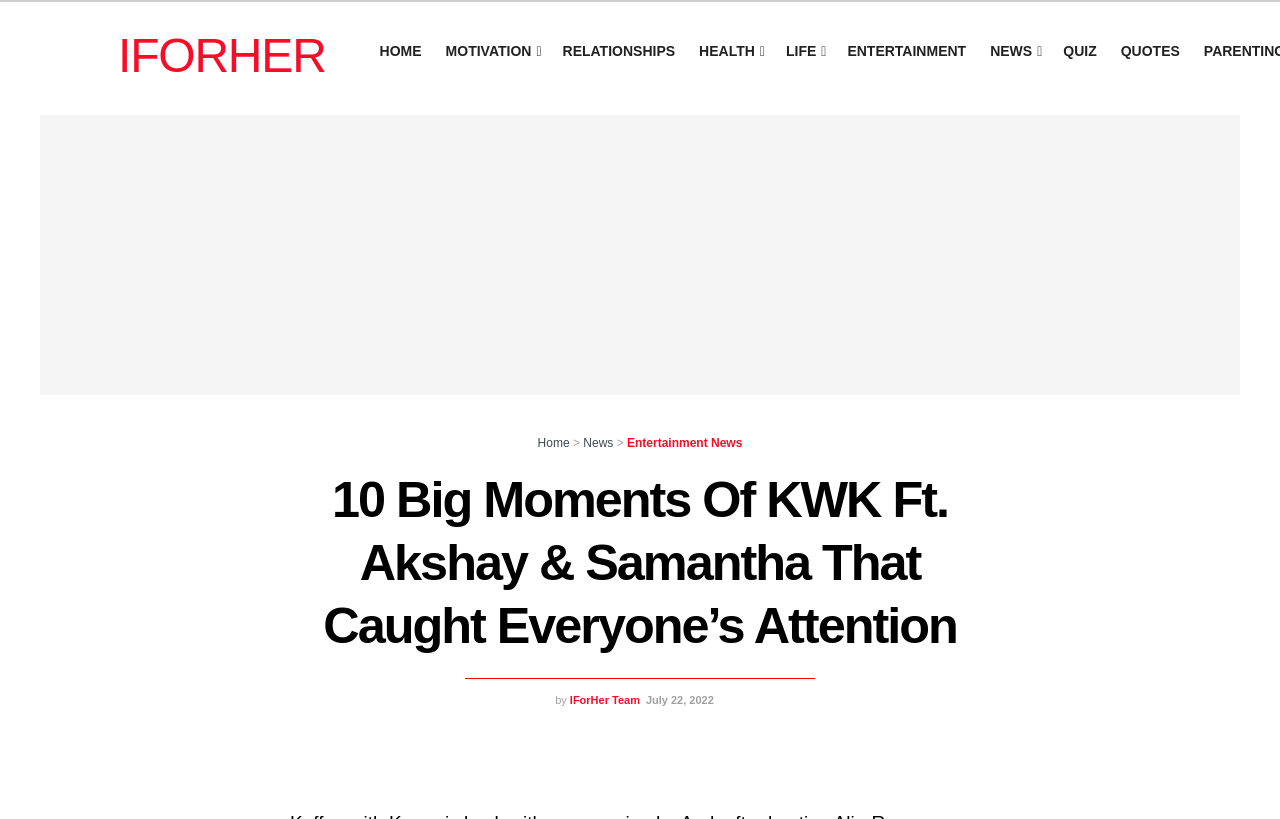Identify the bounding box coordinates of the section to be clicked to complete the task described by the following instruction: "view quotes". The coordinates should be four float numbers between 0 and 1, formatted as [left, top, right, bottom].

[0.866, 0.032, 0.931, 0.093]